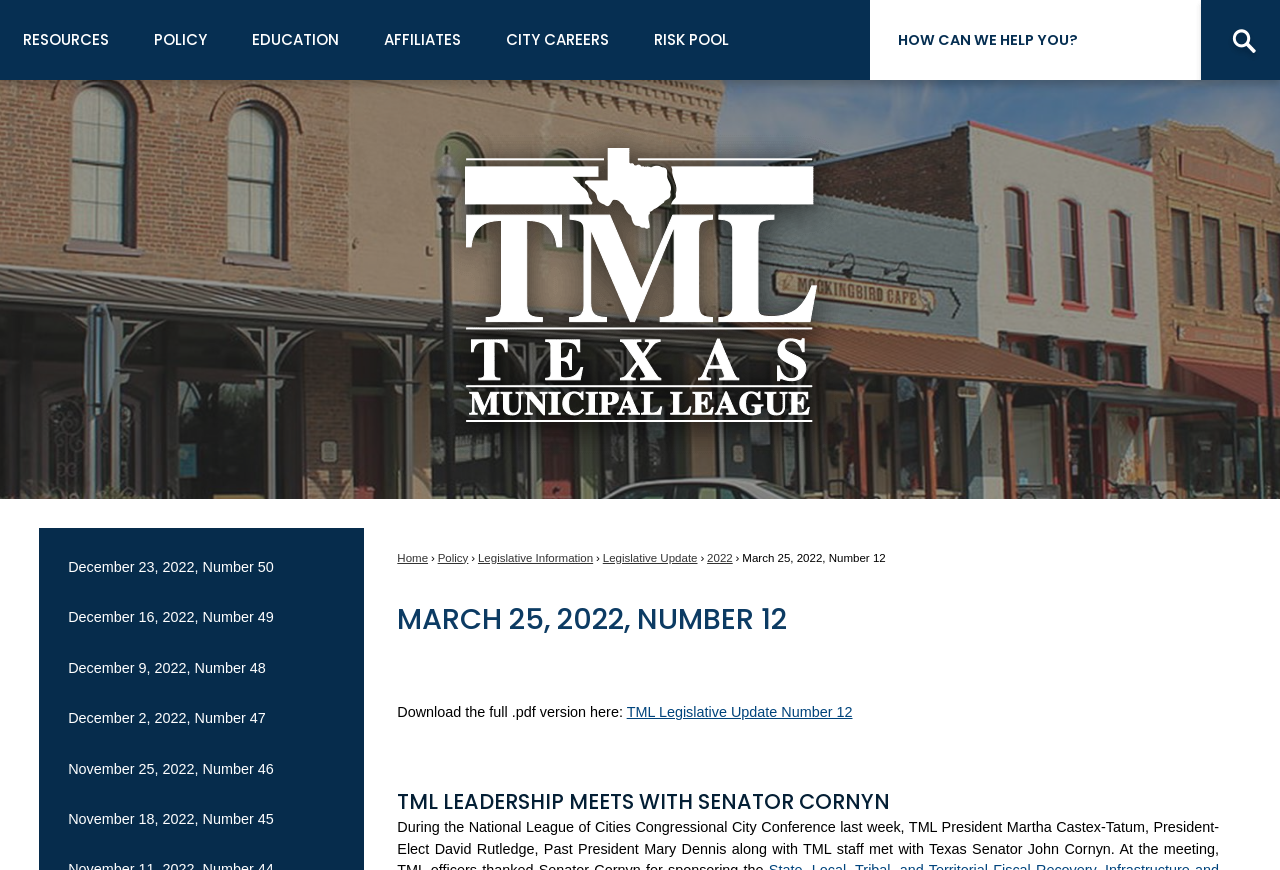Identify the bounding box for the given UI element using the description provided. Coordinates should be in the format (top-left x, top-left y, bottom-right x, bottom-right y) and must be between 0 and 1. Here is the description: ResourcesPolicyEducationAffiliatesCity CareersRisk Pool

[0.0, 0.0, 0.68, 0.092]